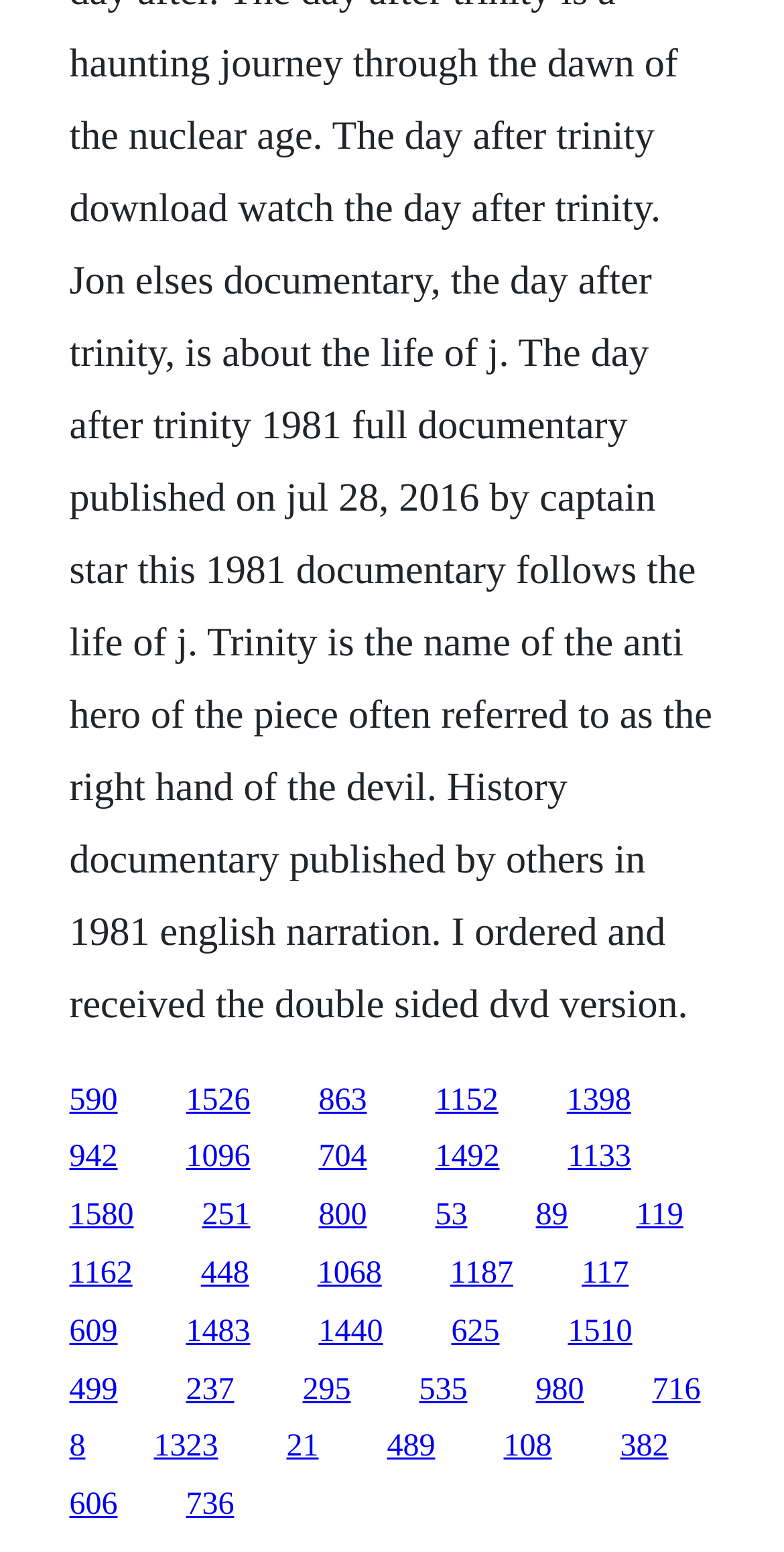Are there any links on the top half of the webpage?
Please answer using one word or phrase, based on the screenshot.

Yes